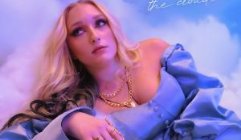Elaborate on the image by describing it in detail.

The image features a captivating portrait of a young woman with long, flowing blonde hair styled in soft waves. She gazes thoughtfully into the distance, exuding a sense of introspection and emotional depth. Dressed in a striking blue outfit that adds a touch of elegance, she appears to be lounging against a dreamy backdrop of soft clouds, which enhances the ethereal quality of the scene. The top of the image includes the text "Head in the Clouds," inviting viewers to delve into the themes of daydreaming and aspiration conveyed through her expression and attire. This visual representation aligns with the article titled "Grammy-Winning Producer Helps Juliana Hale Soar with 'Head in the Clouds'," highlighting the collaboration that inspires artistic expression and creativity in music.